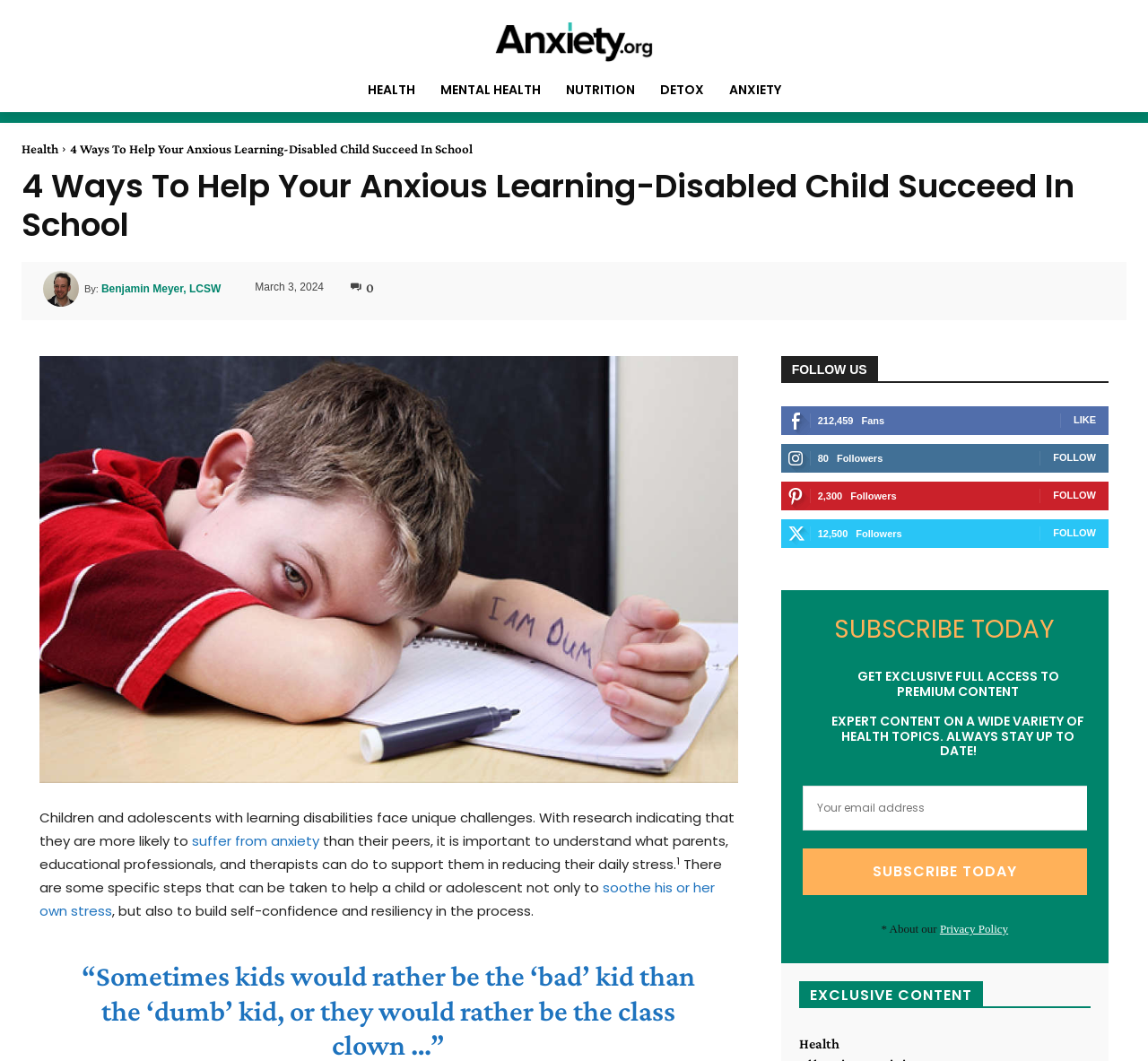Select the bounding box coordinates of the element I need to click to carry out the following instruction: "Read the article by Benjamin Meyer, LCSW".

[0.038, 0.255, 0.073, 0.289]